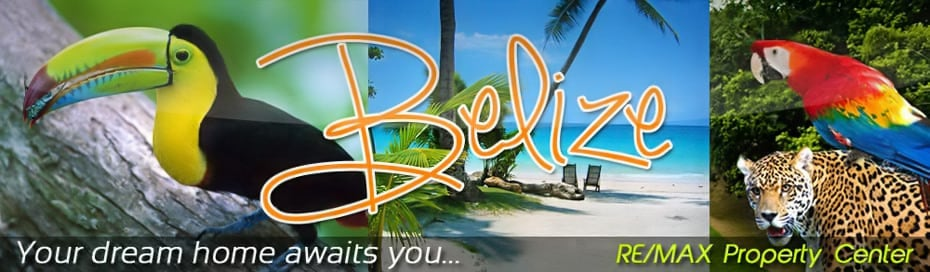Give a detailed account of everything present in the image.

This vibrant image showcases the beauty and allure of Belize, featuring a stunning collage of local wildlife and scenic landscapes. The centerpiece is the word "Belize" beautifully scripted, inviting potential buyers to discover their dream home in this tropical paradise. Flanking the text are captivating images: a colorful toucan perched on a branch, a serene beach scene with swaying palms and turquoise waters, and a striking parrot alongside a majestic jaguar, reflecting the rich biodiversity of the region. Below, the phrase "Your dream home awaits you..." sets a welcoming tone, while "RE/MAX Property Center" indicates a reliable destination for real estate needs in Belize.